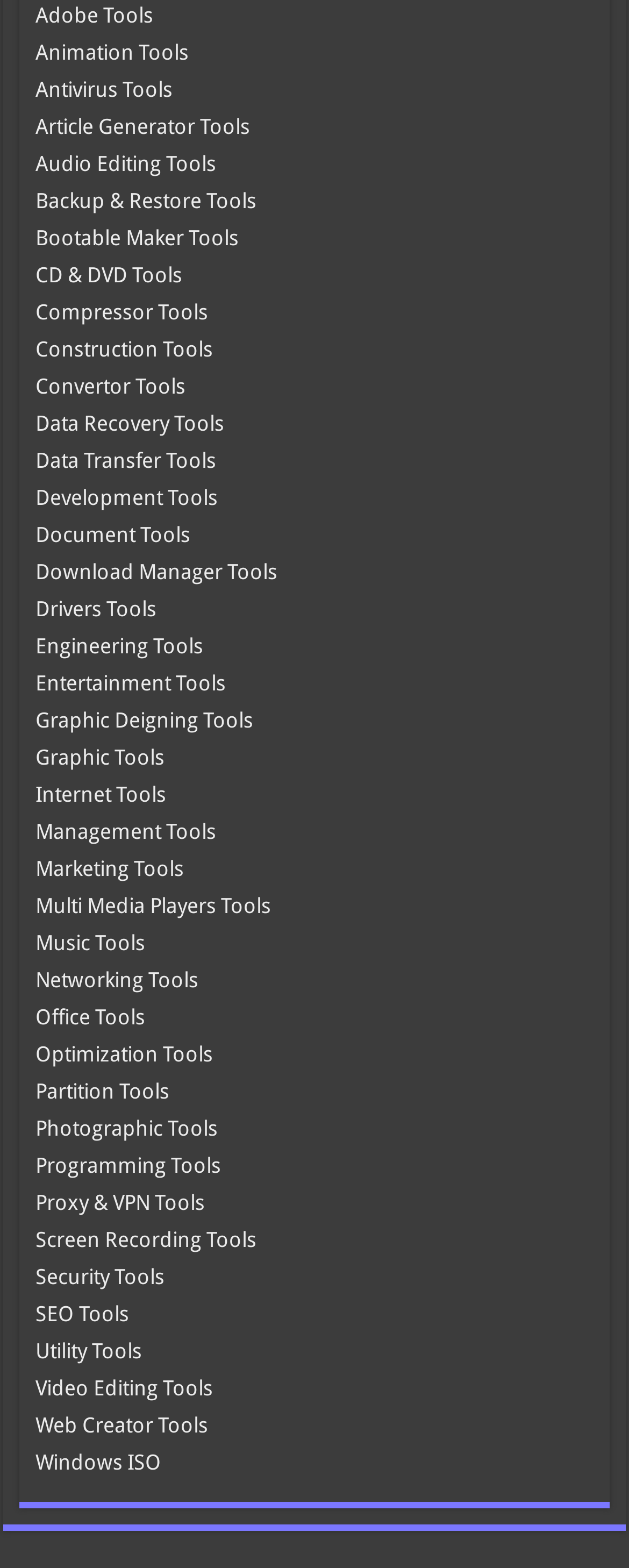Identify the bounding box coordinates for the UI element mentioned here: "Web Creator Tools". Provide the coordinates as four float values between 0 and 1, i.e., [left, top, right, bottom].

[0.056, 0.902, 0.331, 0.917]